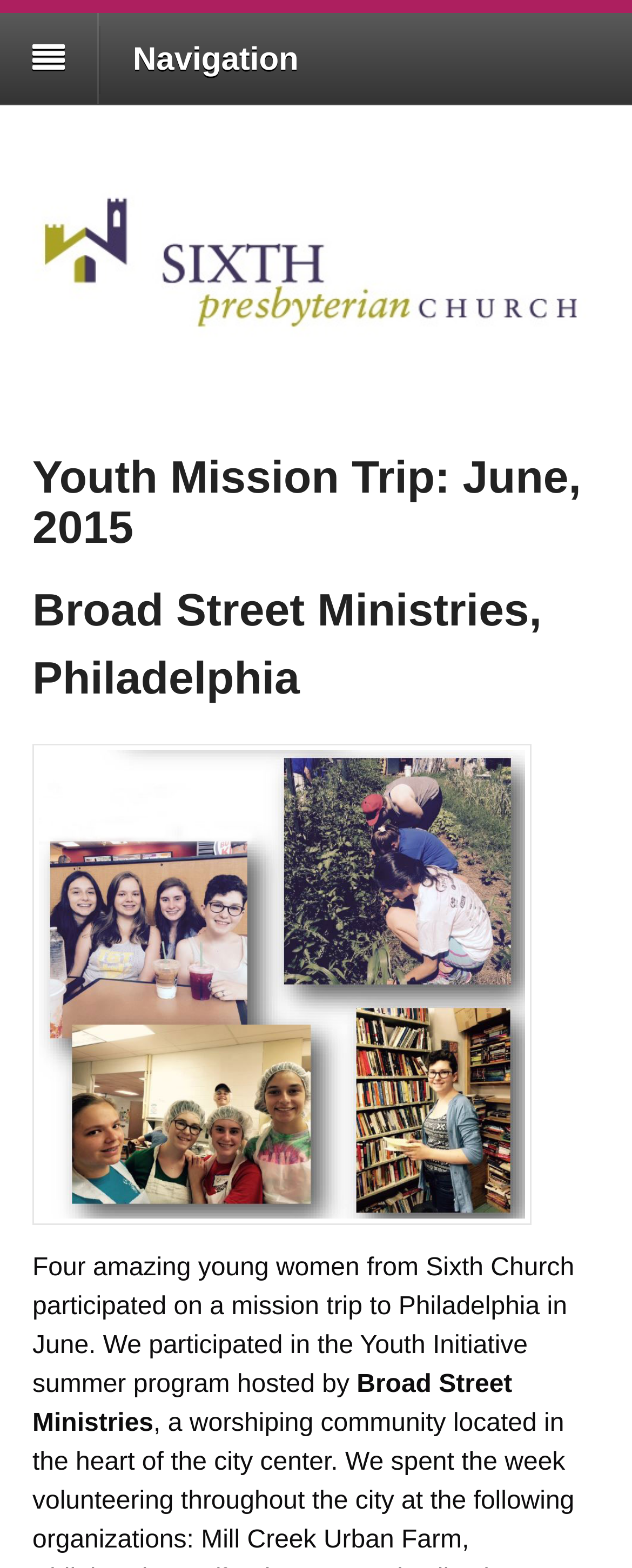Answer in one word or a short phrase: 
How many young women participated in the mission trip?

Four